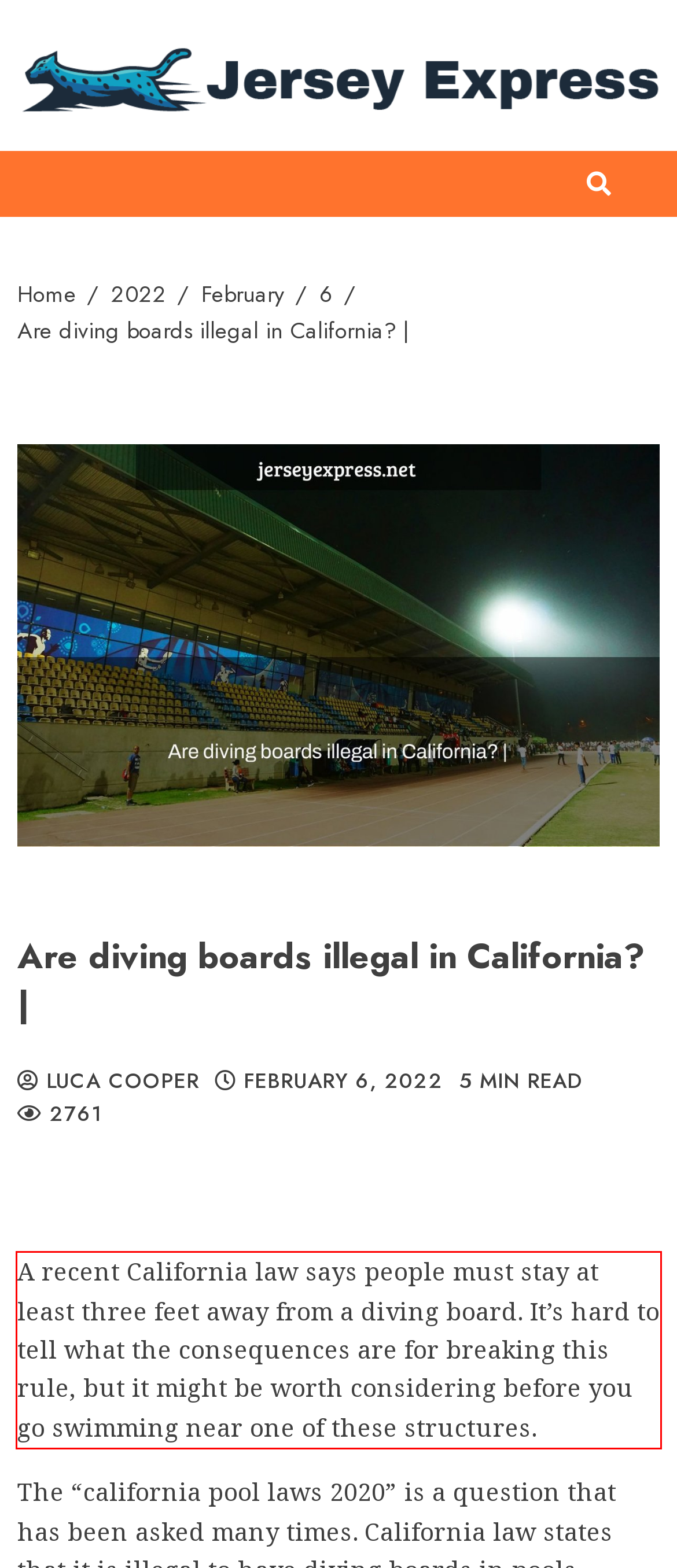You have a screenshot of a webpage with a red bounding box. Use OCR to generate the text contained within this red rectangle.

A recent California law says people must stay at least three feet away from a diving board. It’s hard to tell what the consequences are for breaking this rule, but it might be worth considering before you go swimming near one of these structures.